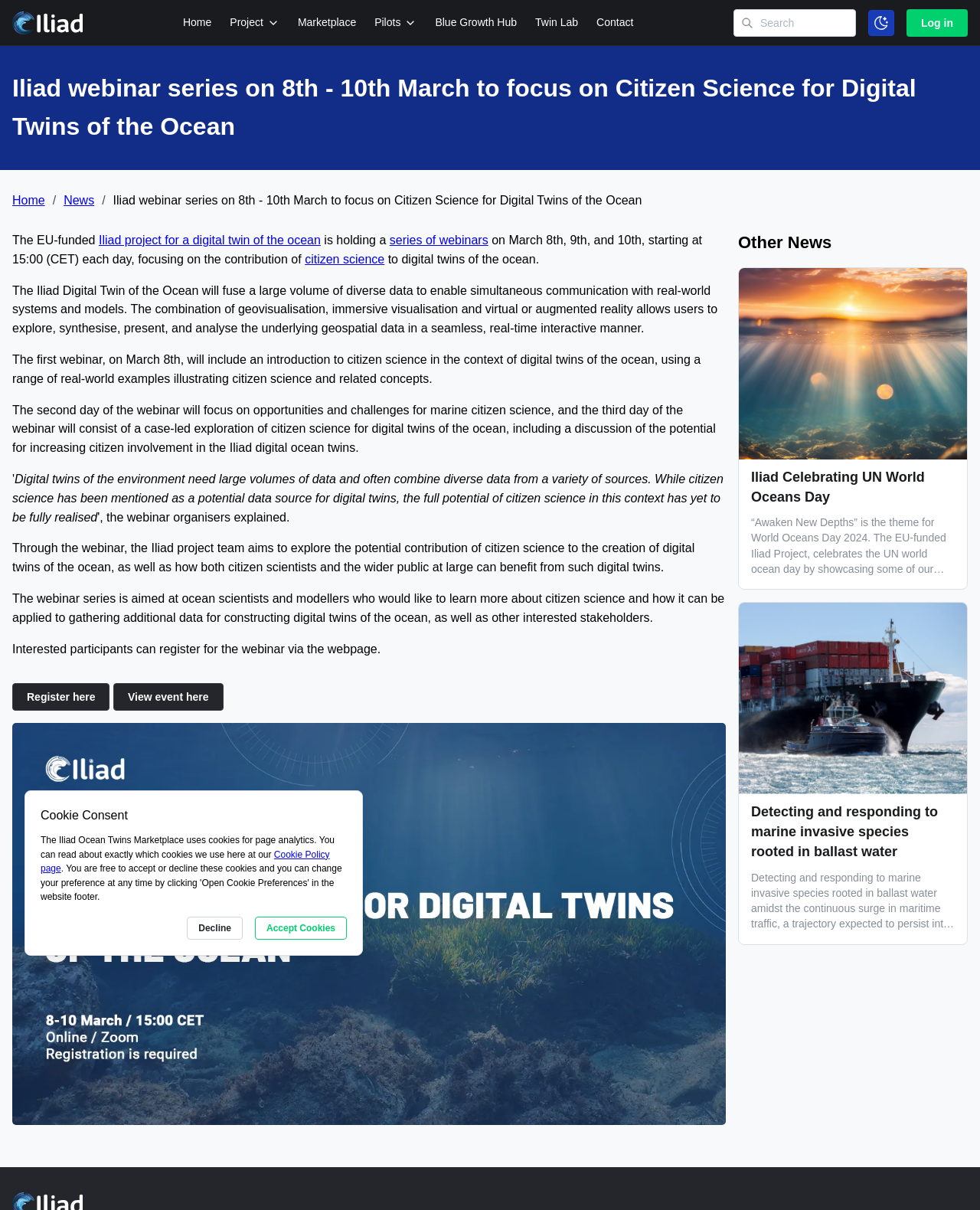Show the bounding box coordinates of the element that should be clicked to complete the task: "Search for something".

[0.748, 0.008, 0.873, 0.03]